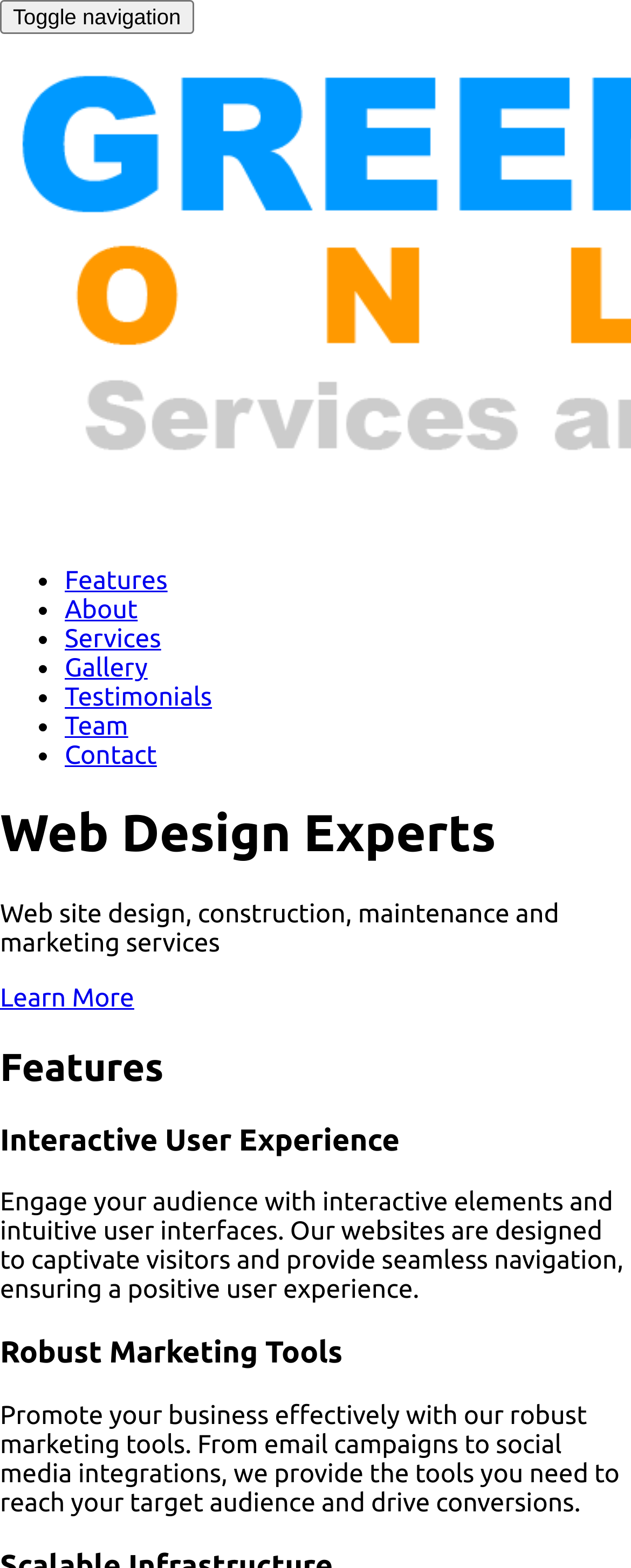Determine the primary headline of the webpage.

Web Design Experts